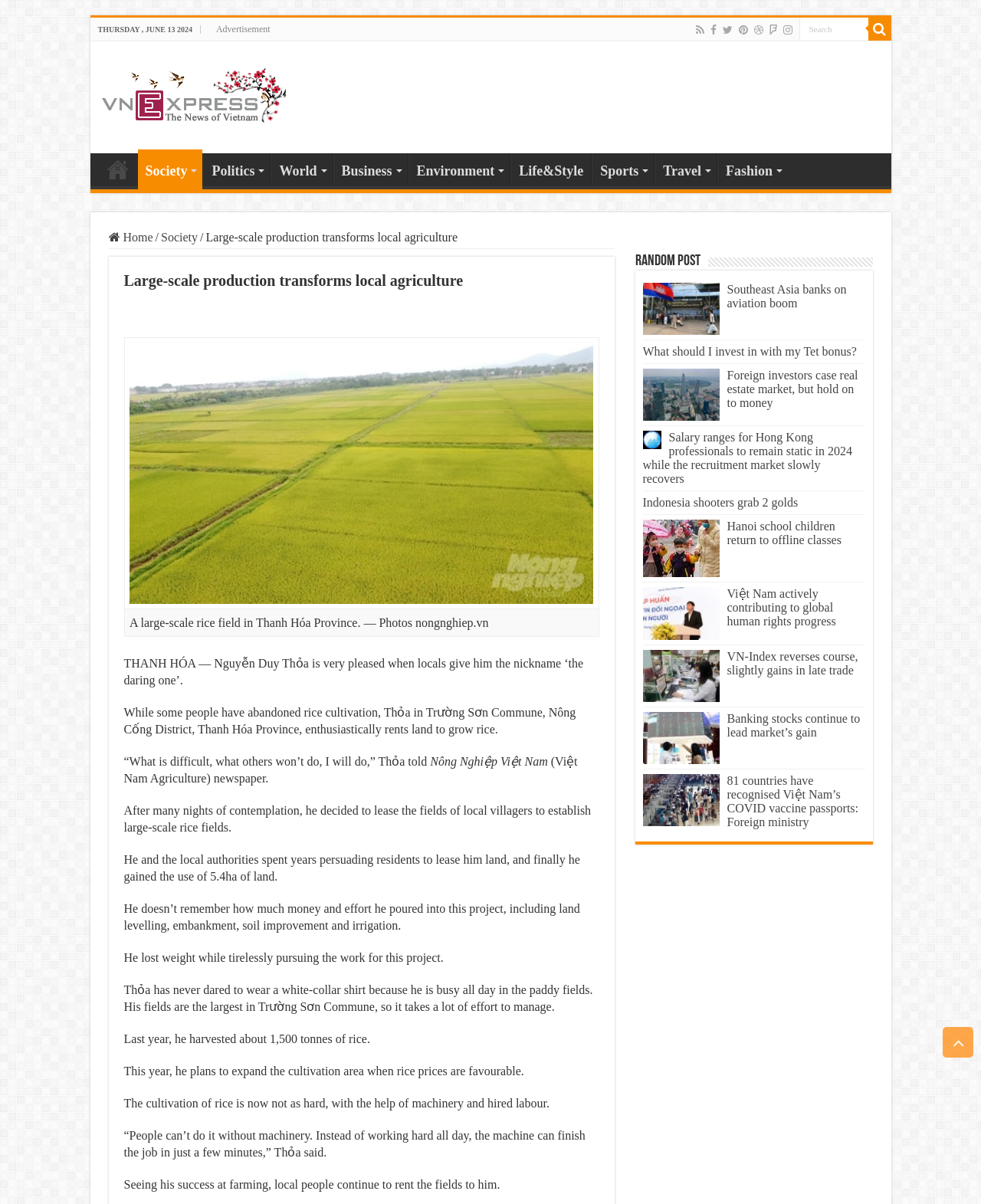What is the purpose of the machine mentioned in the article?
Make sure to answer the question with a detailed and comprehensive explanation.

I found the answer by reading the text content of the static text element which mentions that the machine can finish the job in just a few minutes, instead of working hard all day.